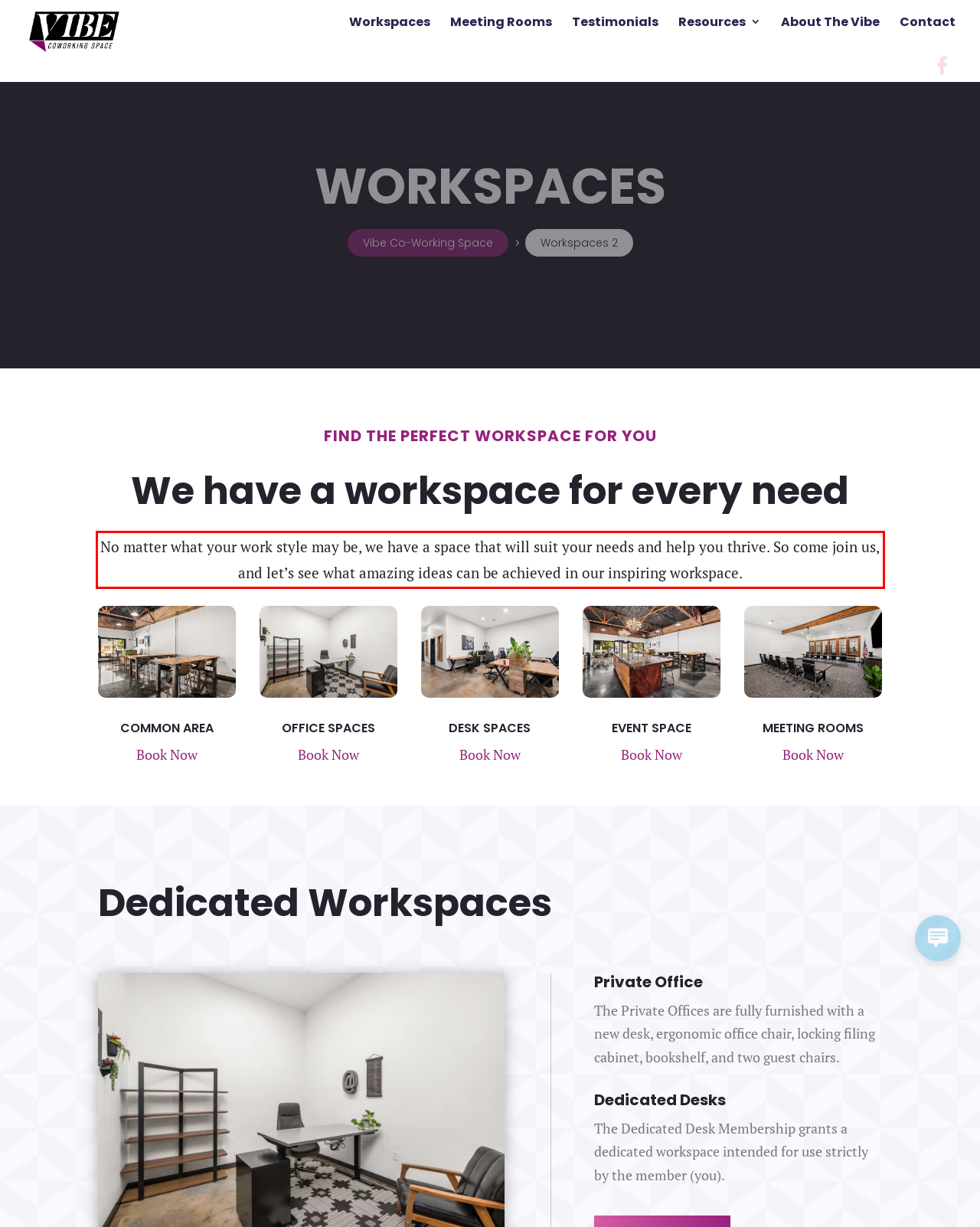Inspect the webpage screenshot that has a red bounding box and use OCR technology to read and display the text inside the red bounding box.

No matter what your work style may be, we have a space that will suit your needs and help you thrive. So come join us, and let’s see what amazing ideas can be achieved in our inspiring workspace.